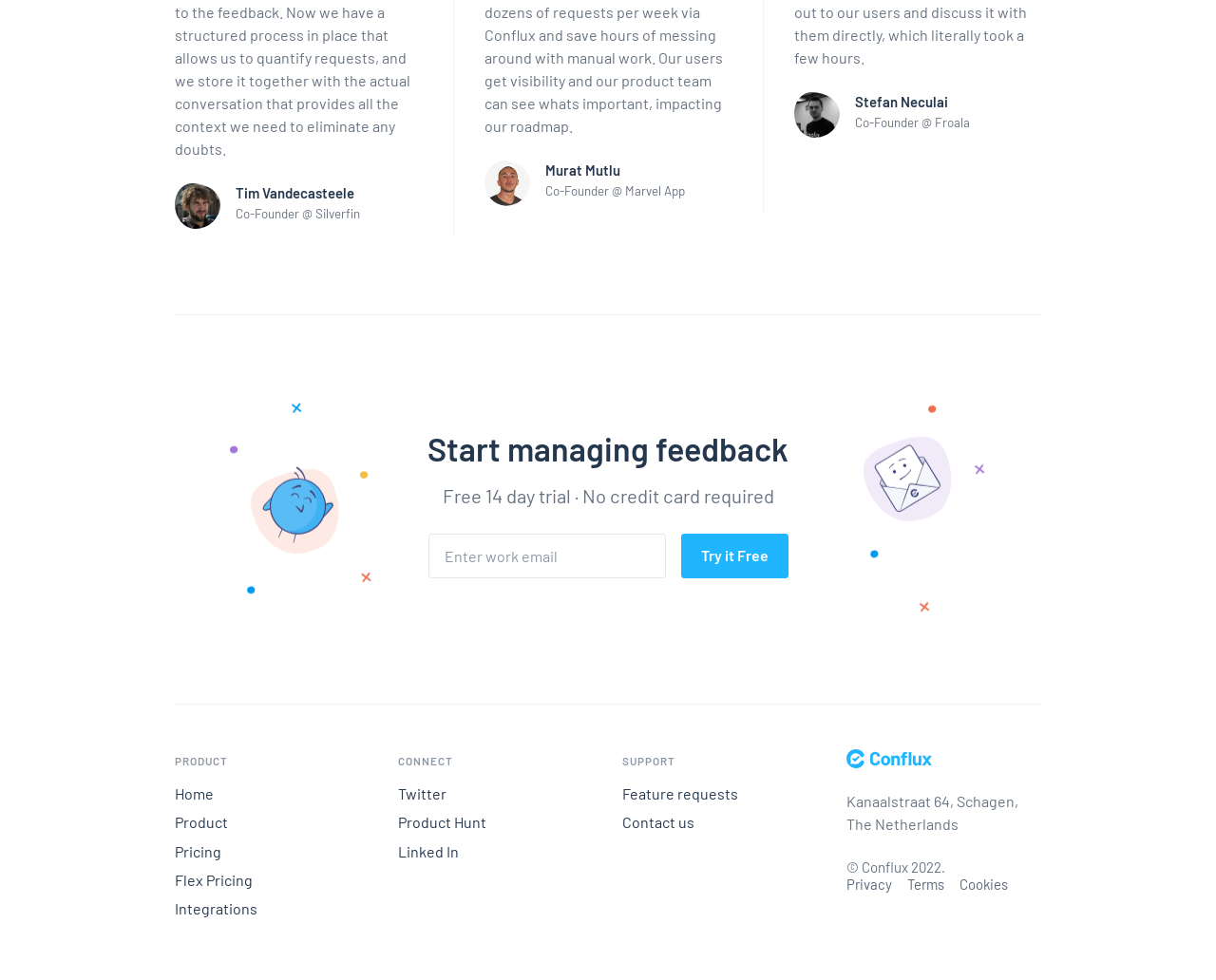Determine the bounding box for the UI element described here: "placeholder="Enter work email"".

[0.352, 0.544, 0.547, 0.59]